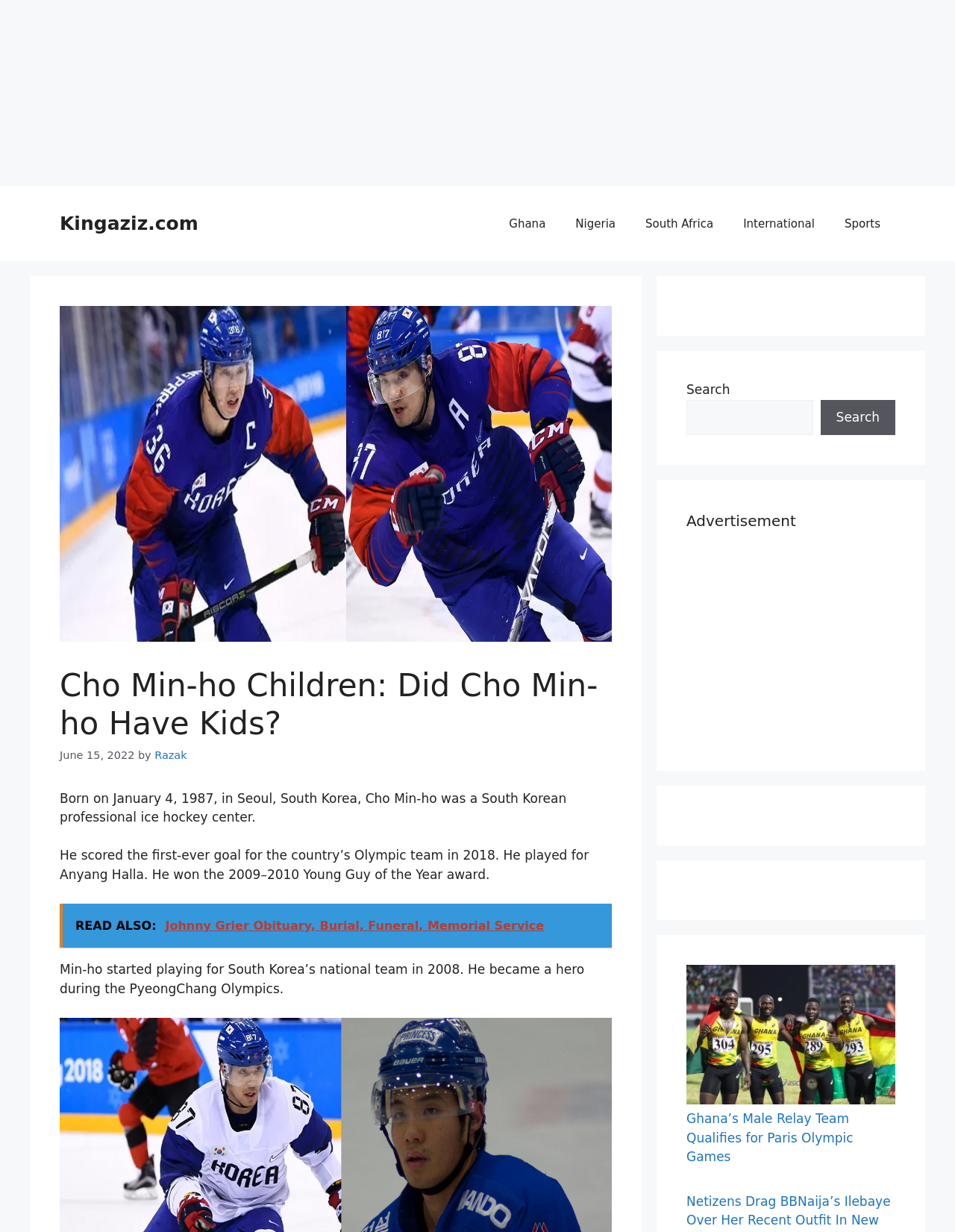For the following element description, predict the bounding box coordinates in the format (top-left x, top-left y, bottom-right x, bottom-right y). All values should be floating point numbers between 0 and 1. Description: parent_node: Search name="s"

[0.719, 0.324, 0.851, 0.353]